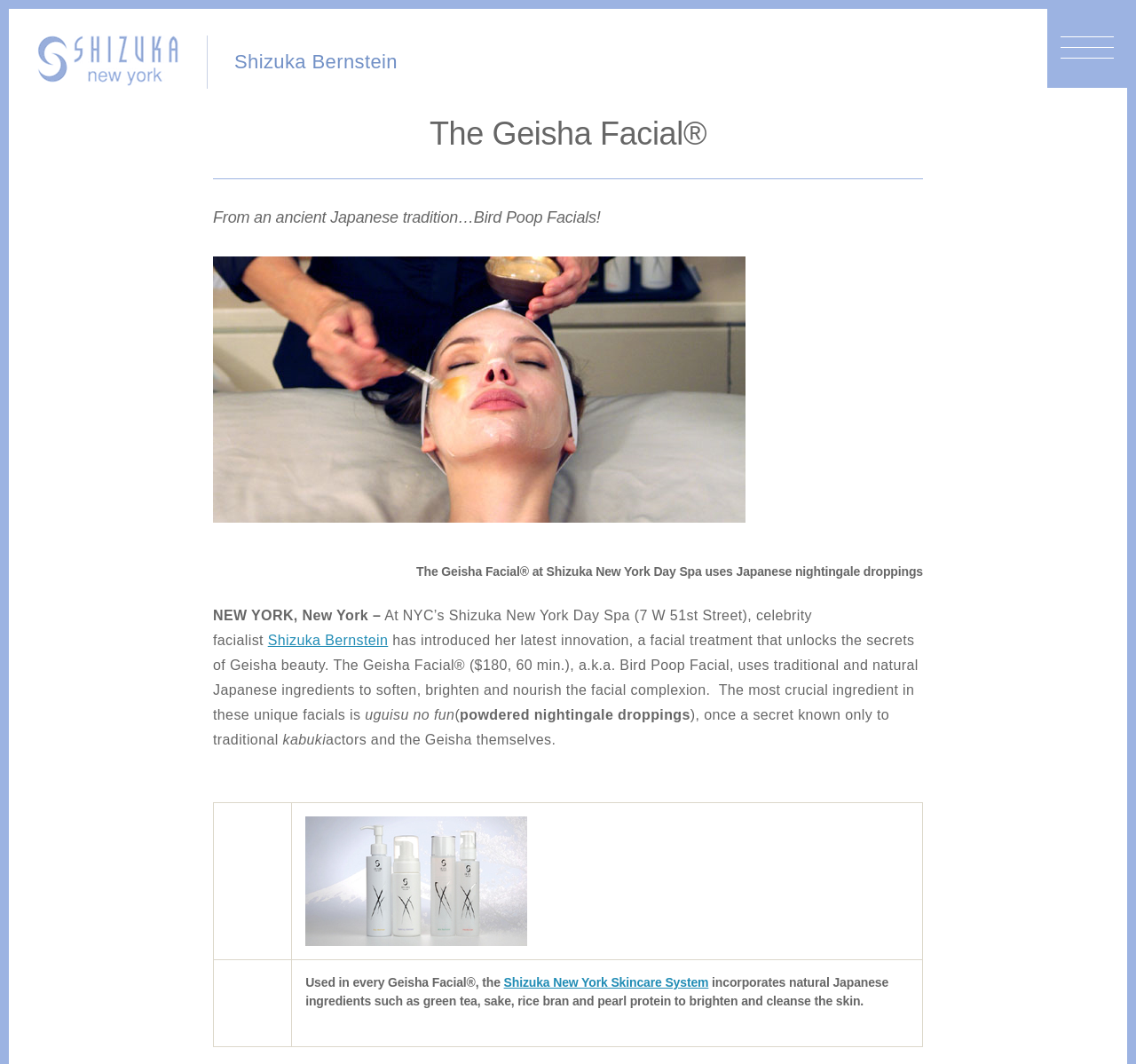Summarize the contents and layout of the webpage in detail.

The webpage is about the Geisha Facial, a unique facial treatment offered at Shizuka New York Day Spa. At the top, there is a link to Shizuka Bernstein, the founder of the spa. Below it, there is a heading that reads "The Geisha Facial" followed by a subheading that explains the treatment uses Japanese nightingale droppings. 

To the right of the headings, there is an image that shows the Geisha Facial treatment, with a description that explains the benefits of the treatment. Below the image, there are several paragraphs of text that provide more information about the treatment, including the use of natural Japanese ingredients such as green tea, sake, rice bran, and pearl protein to brighten and cleanse the skin.

On the left side of the page, there is a table with two rows. The first row has a grid cell with a link to Shizuka New York Skincare products, which are used in each bird poop facial. The link is accompanied by an image that shows the products. The second row has a grid cell with a heading that describes the Shizuka New York Skincare System, which incorporates natural Japanese ingredients to brighten and cleanse the skin. There is also a link to the Skincare System within the heading.

Throughout the page, there are several mentions of Shizuka Bernstein, the founder of the spa, and her introduction of the Geisha Facial treatment. The overall content of the page is focused on promoting the unique facial treatment and the natural ingredients used in it.